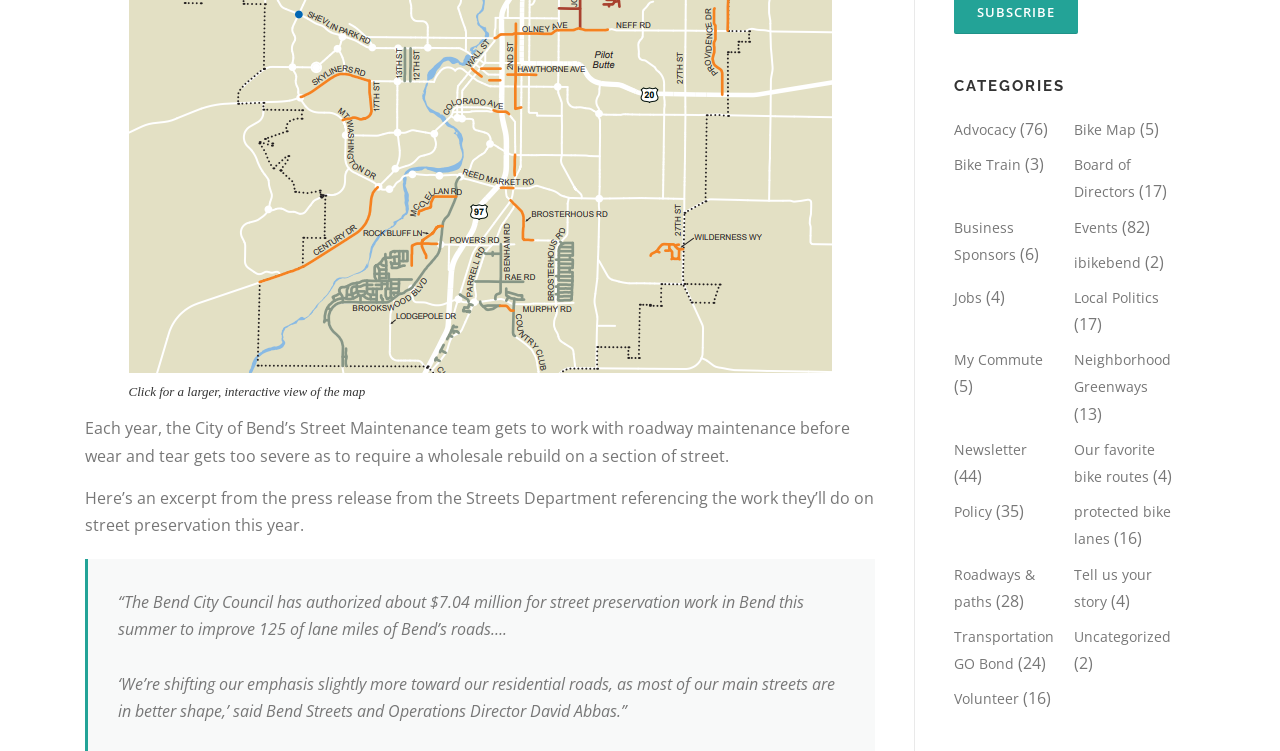Locate the UI element described by Bike Train and provide its bounding box coordinates. Use the format (top-left x, top-left y, bottom-right x, bottom-right y) with all values as floating point numbers between 0 and 1.

[0.745, 0.207, 0.798, 0.232]